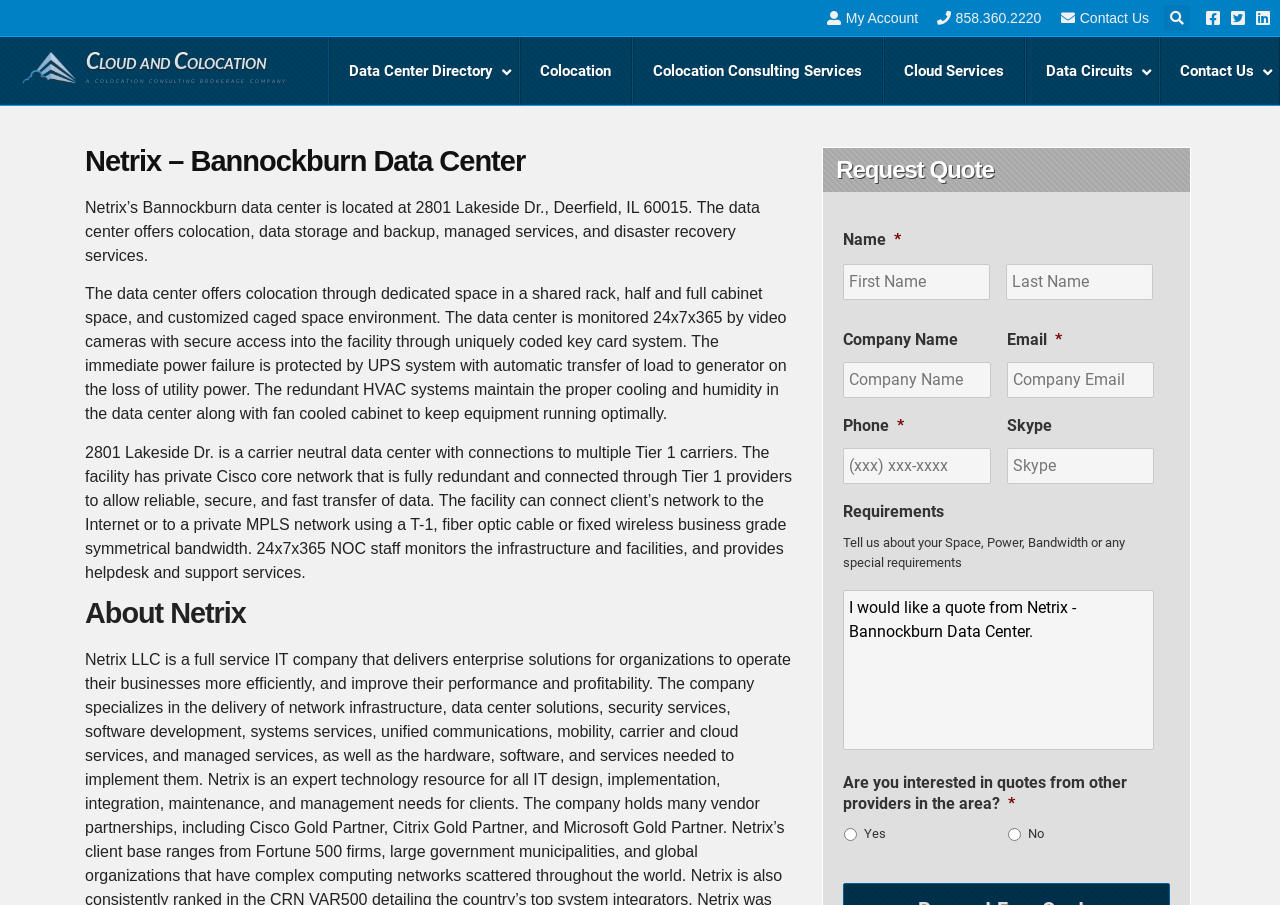Indicate the bounding box coordinates of the element that must be clicked to execute the instruction: "Enter your first name". The coordinates should be given as four float numbers between 0 and 1, i.e., [left, top, right, bottom].

[0.659, 0.292, 0.774, 0.331]